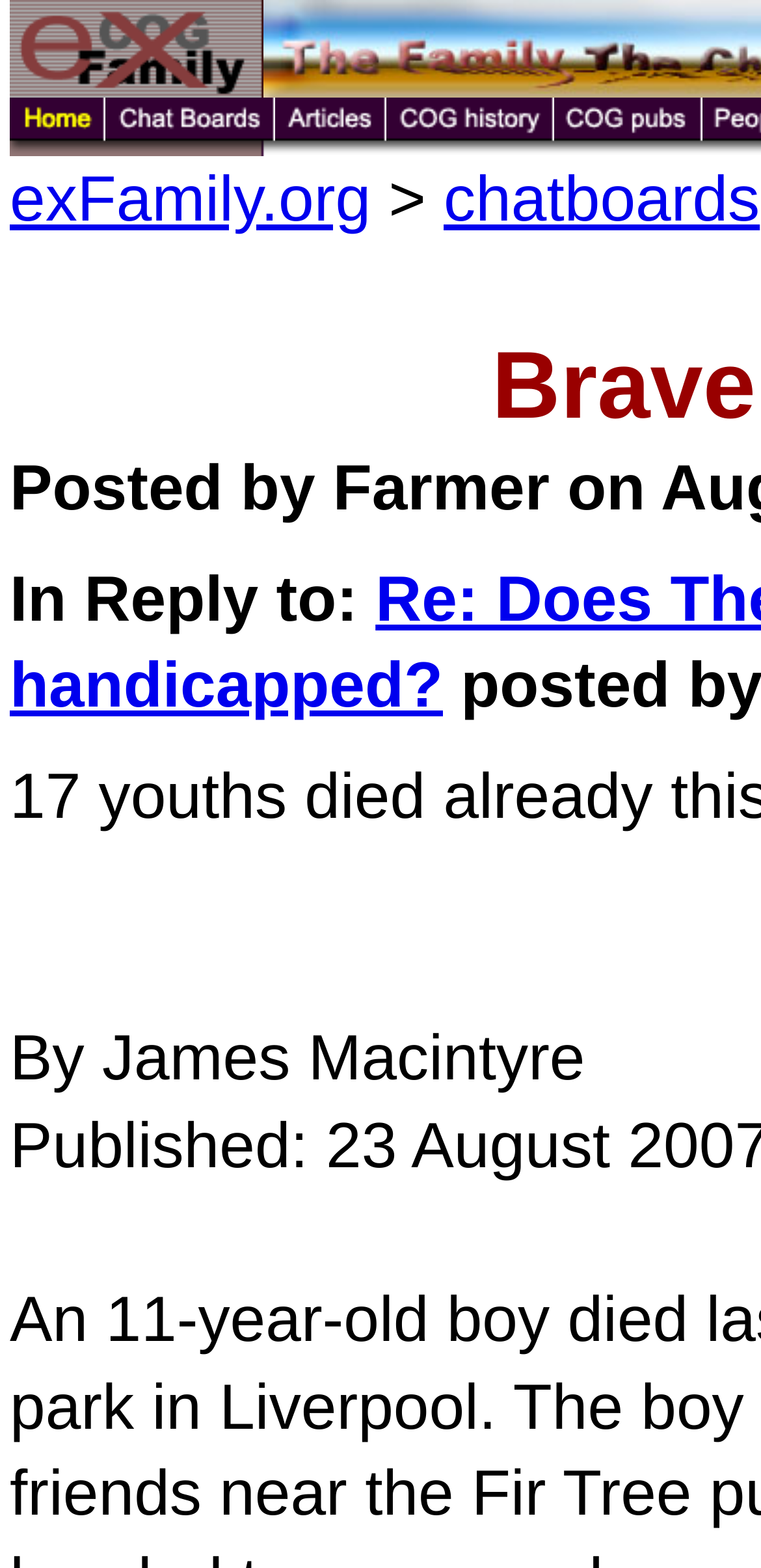Please answer the following question using a single word or phrase: 
Who posted the article?

Farmer